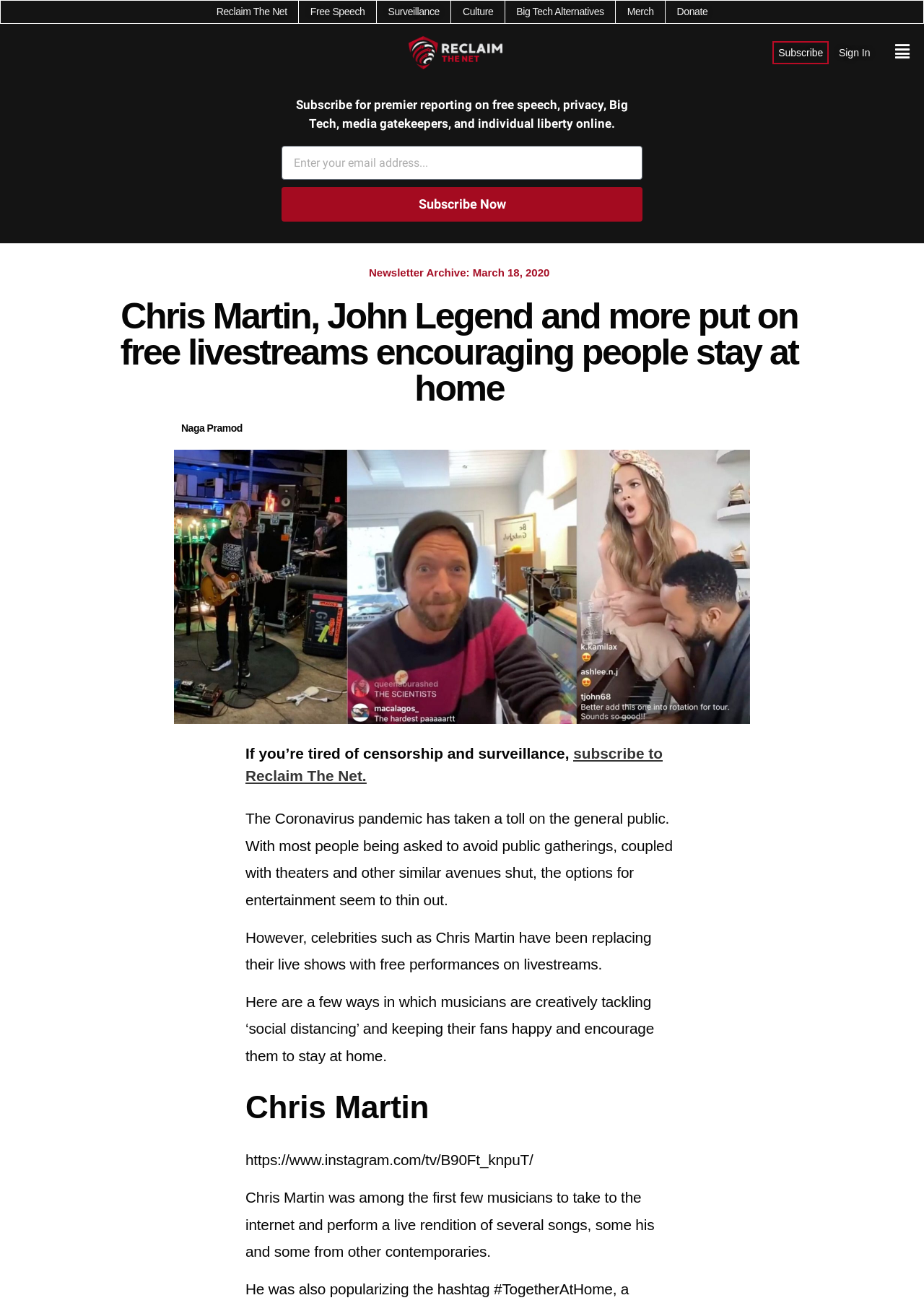Extract the text of the main heading from the webpage.

Chris Martin, John Legend and more put on free livestreams encouraging people stay at home